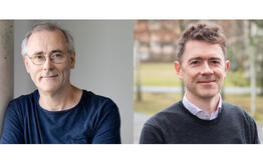Create a detailed narrative of what is happening in the image.

The image showcases the portraits of two prominent neuroscientists, Gary Lewin and James Poulet, who are affiliated with the Max Delbrück Center for Molecular Medicine. This photograph highlights their individual contributions to neuroscience, particularly in the realm of pain research and the neural mechanisms related to temperature perception. Both researchers have gained recognition for winning the prestigious ERC Advanced Grants, underscoring their innovative work and significant impact in their field. The image conveys their professional demeanor, reflecting the dedication and expertise that characterize their careers in science.